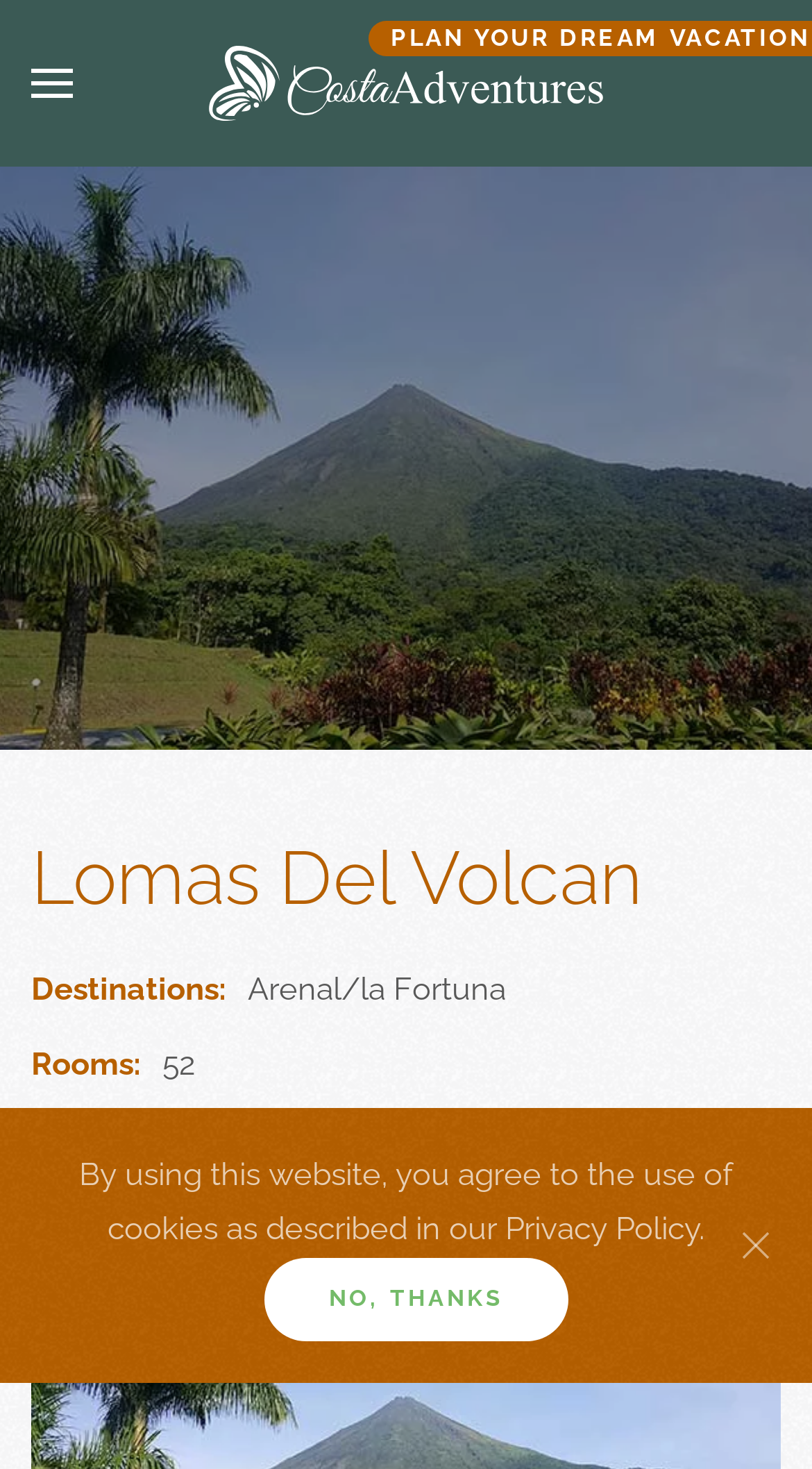What is the destination of the lodge?
Based on the screenshot, give a detailed explanation to answer the question.

I found the answer by looking at the StaticText element with the text 'Arenal/la Fortuna' which is located below the 'Destinations:' label, indicating the destination of the lodge.